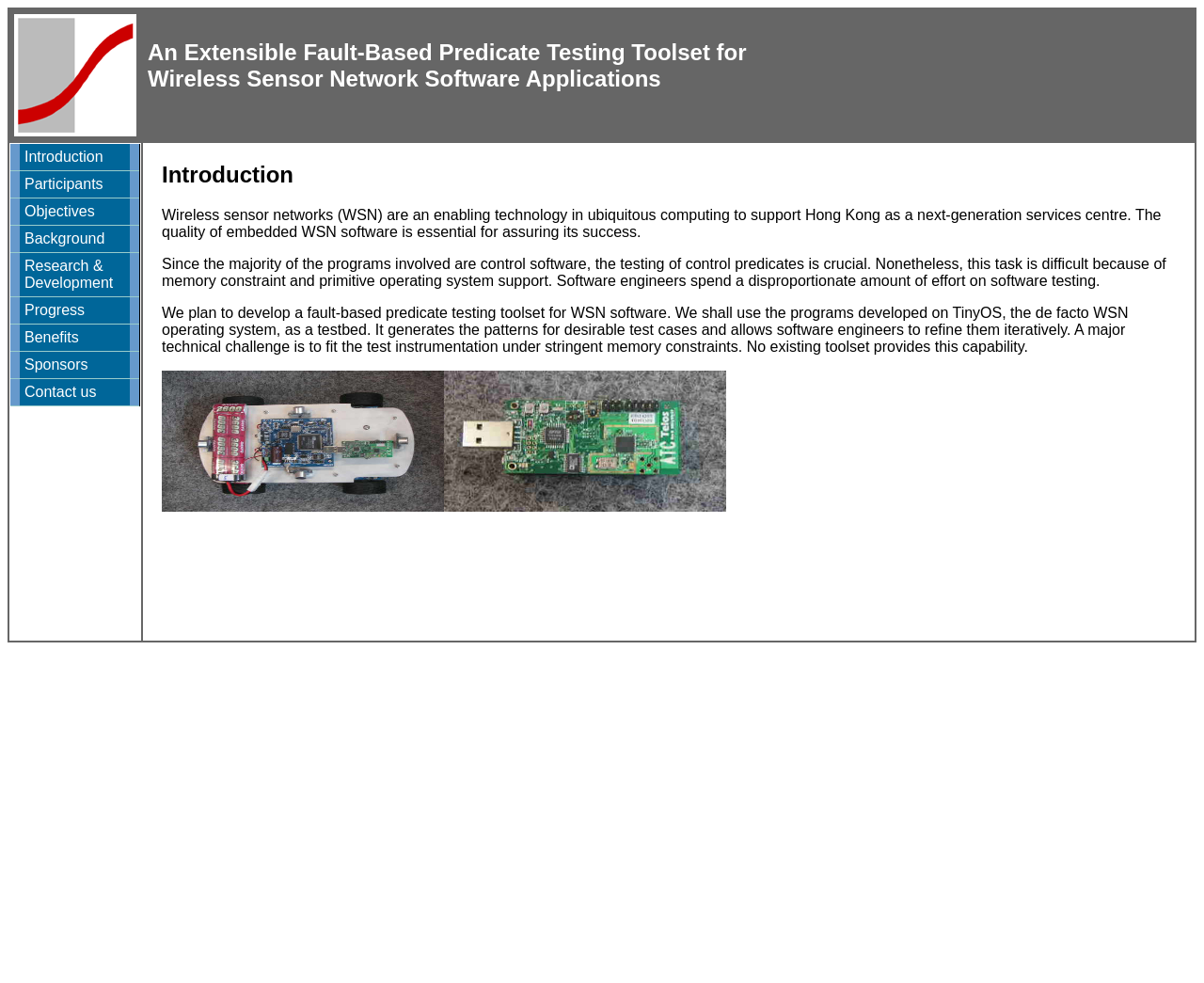Could you indicate the bounding box coordinates of the region to click in order to complete this instruction: "Click the link to Introduction".

[0.009, 0.146, 0.116, 0.173]